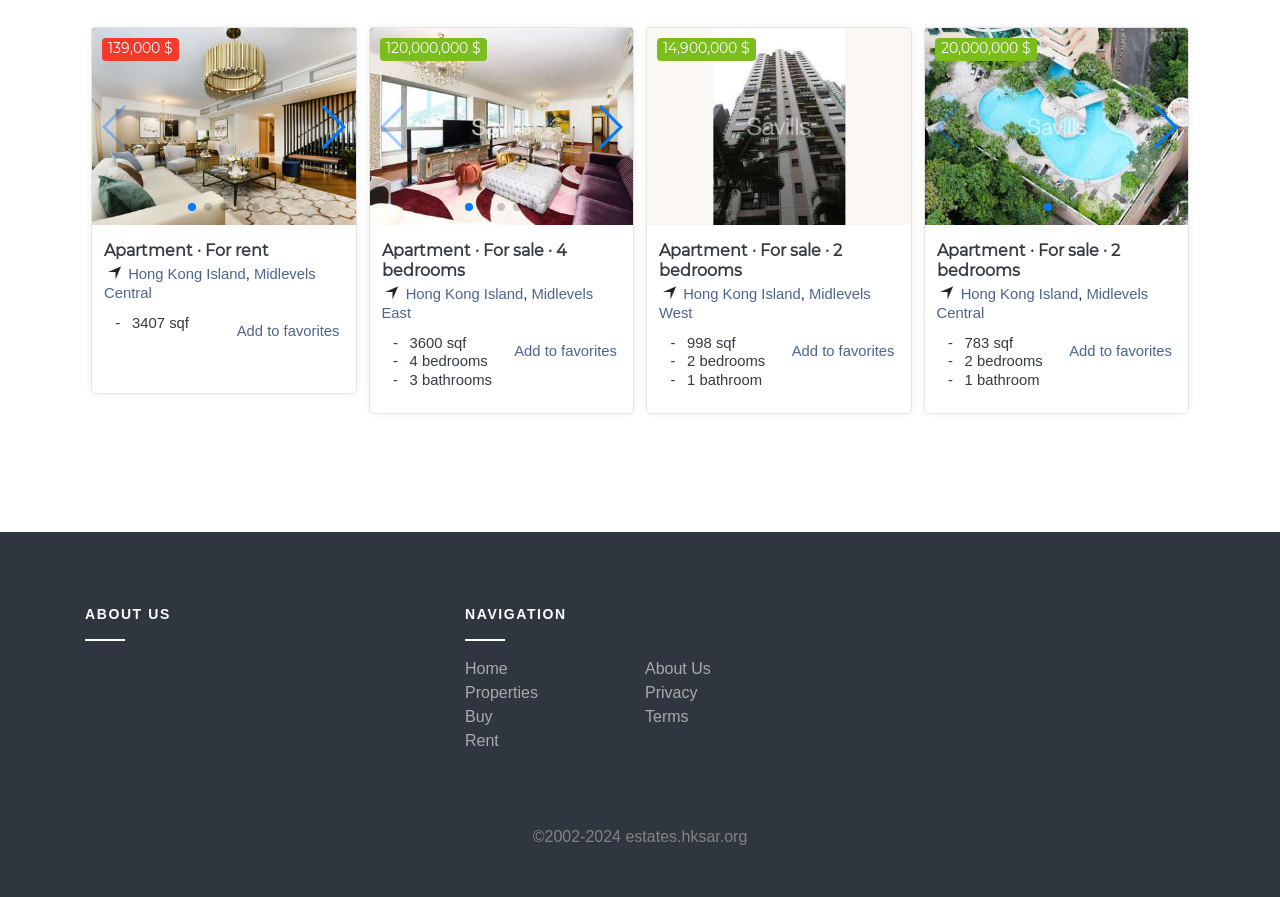Locate the bounding box coordinates of the clickable region to complete the following instruction: "View apartment for rent."

[0.072, 0.031, 0.278, 0.252]